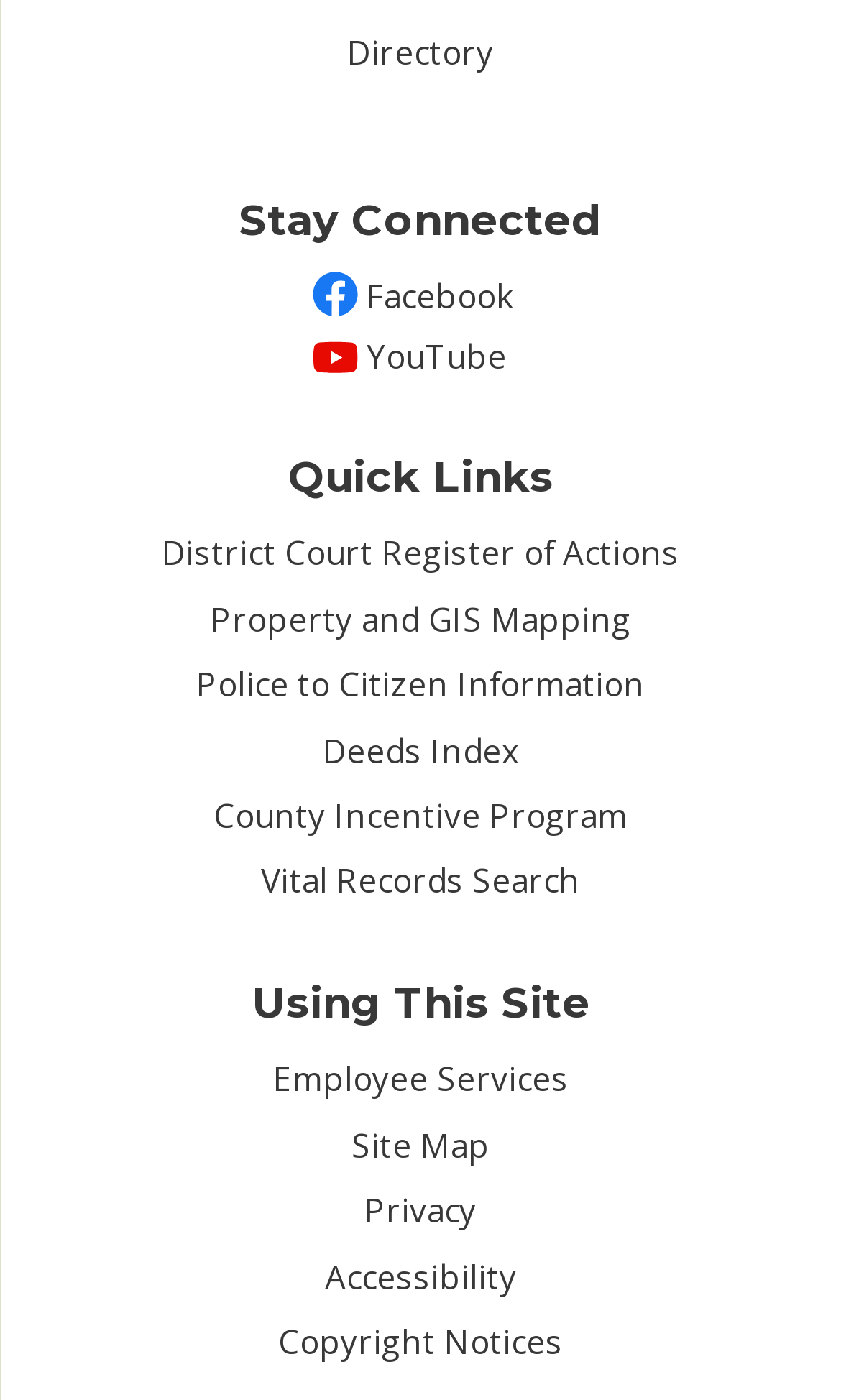Locate the bounding box coordinates of the area that needs to be clicked to fulfill the following instruction: "Visit Facebook page". The coordinates should be in the format of four float numbers between 0 and 1, namely [left, top, right, bottom].

[0.372, 0.195, 0.628, 0.227]